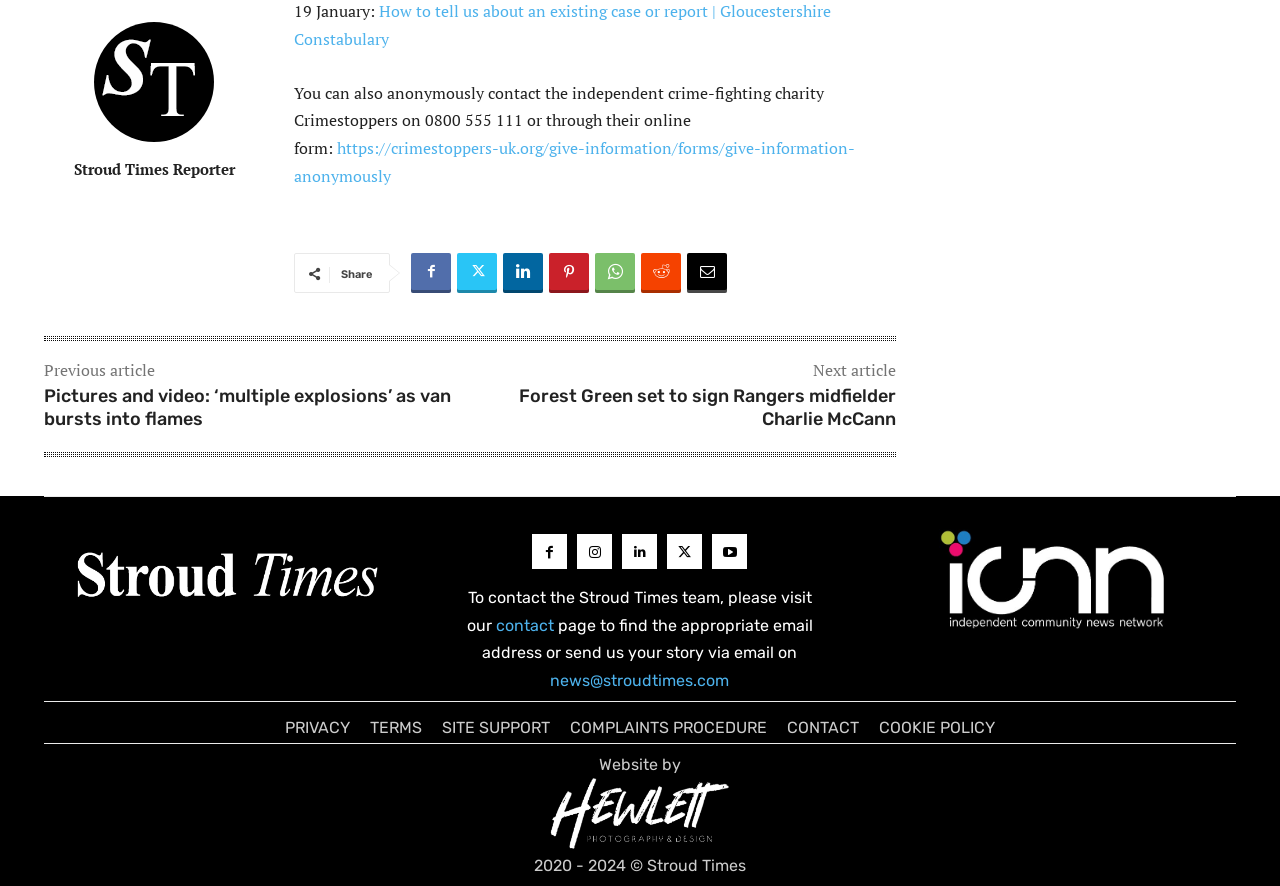What is the name of the company that designed the website?
Identify the answer in the screenshot and reply with a single word or phrase.

Hewlett Photography & Design